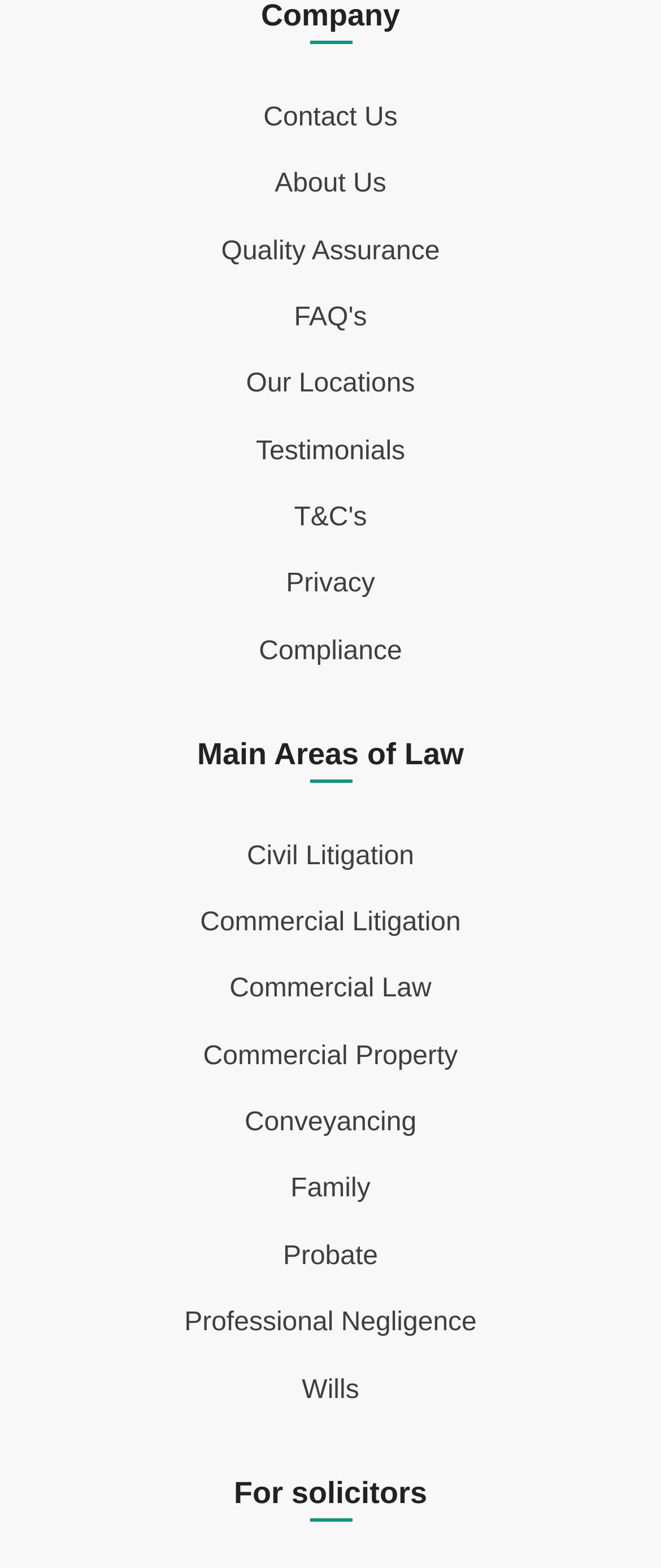Could you provide the bounding box coordinates for the portion of the screen to click to complete this instruction: "Learn about Civil Litigation"?

[0.373, 0.537, 0.627, 0.555]